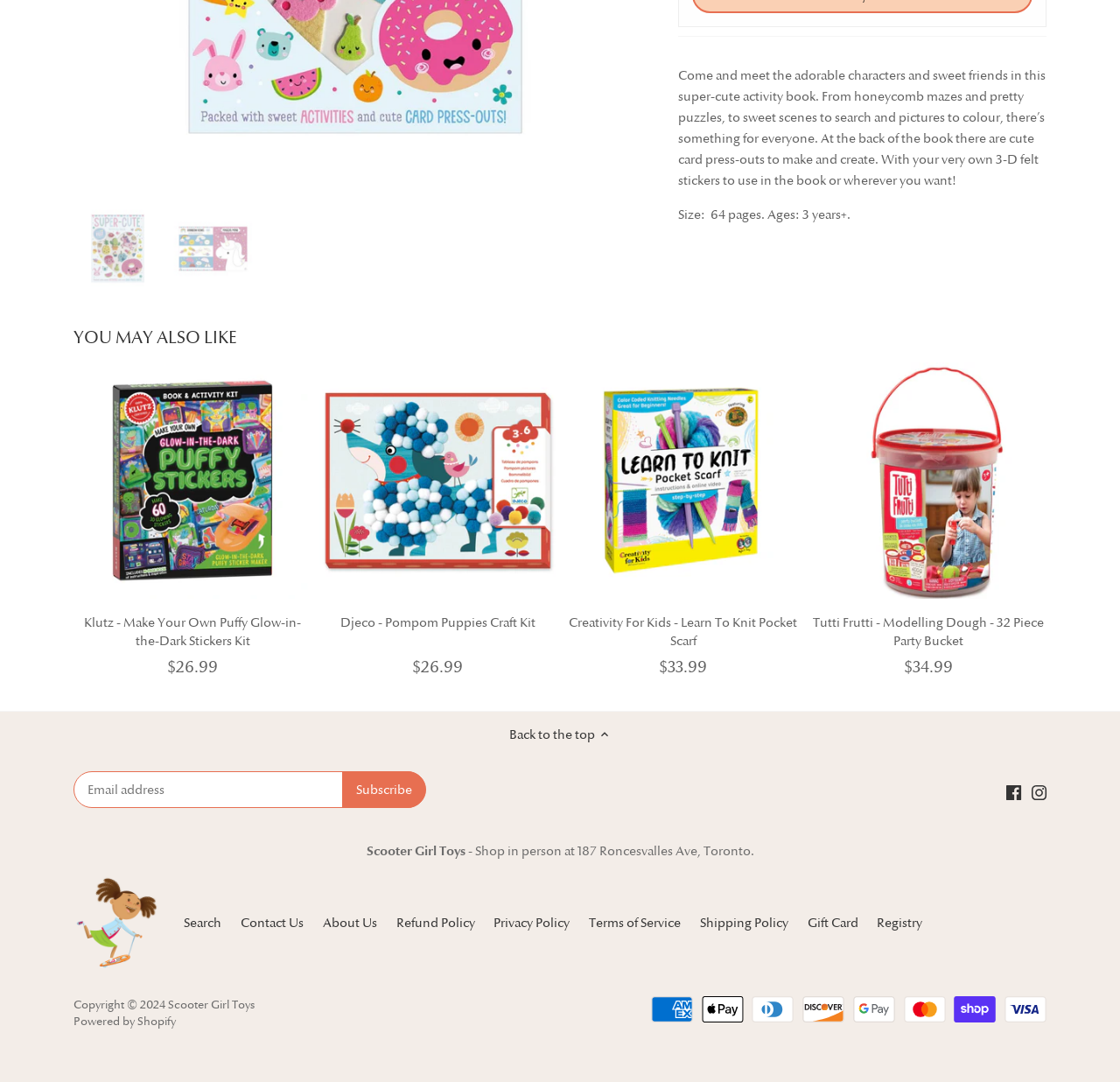Extract the bounding box for the UI element that matches this description: "alt="Scooter Girl Toys logo"".

[0.066, 0.809, 0.144, 0.825]